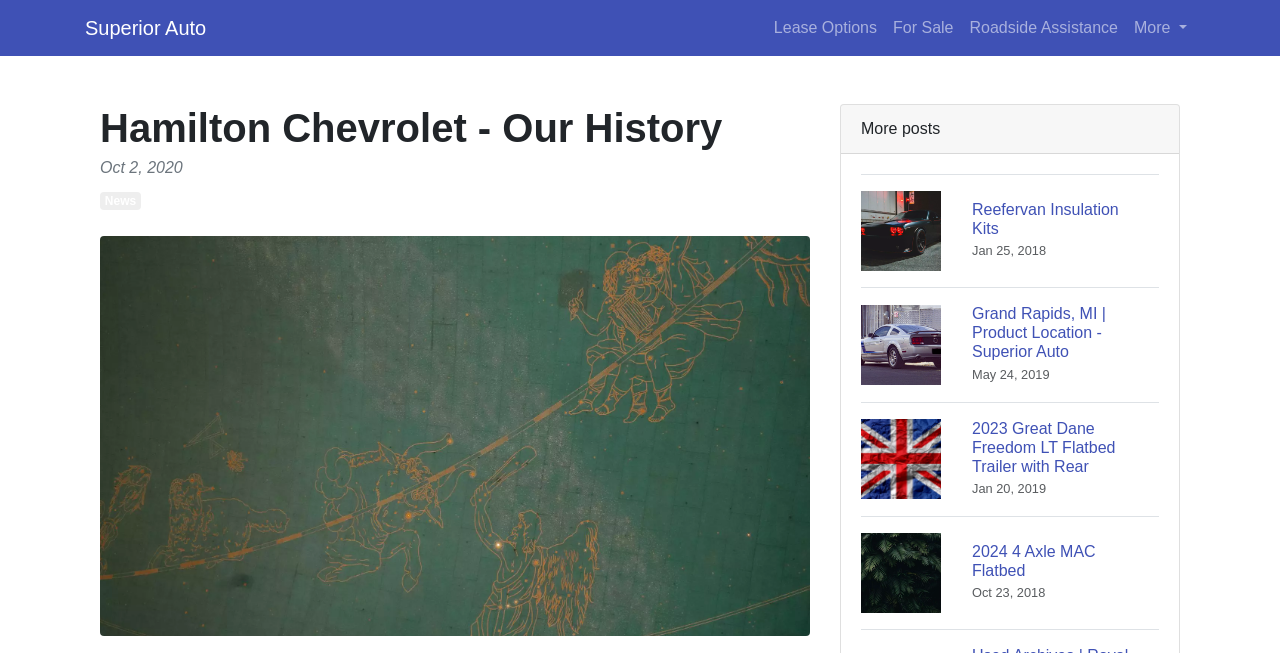Given the element description "BLOG", identify the bounding box of the corresponding UI element.

None